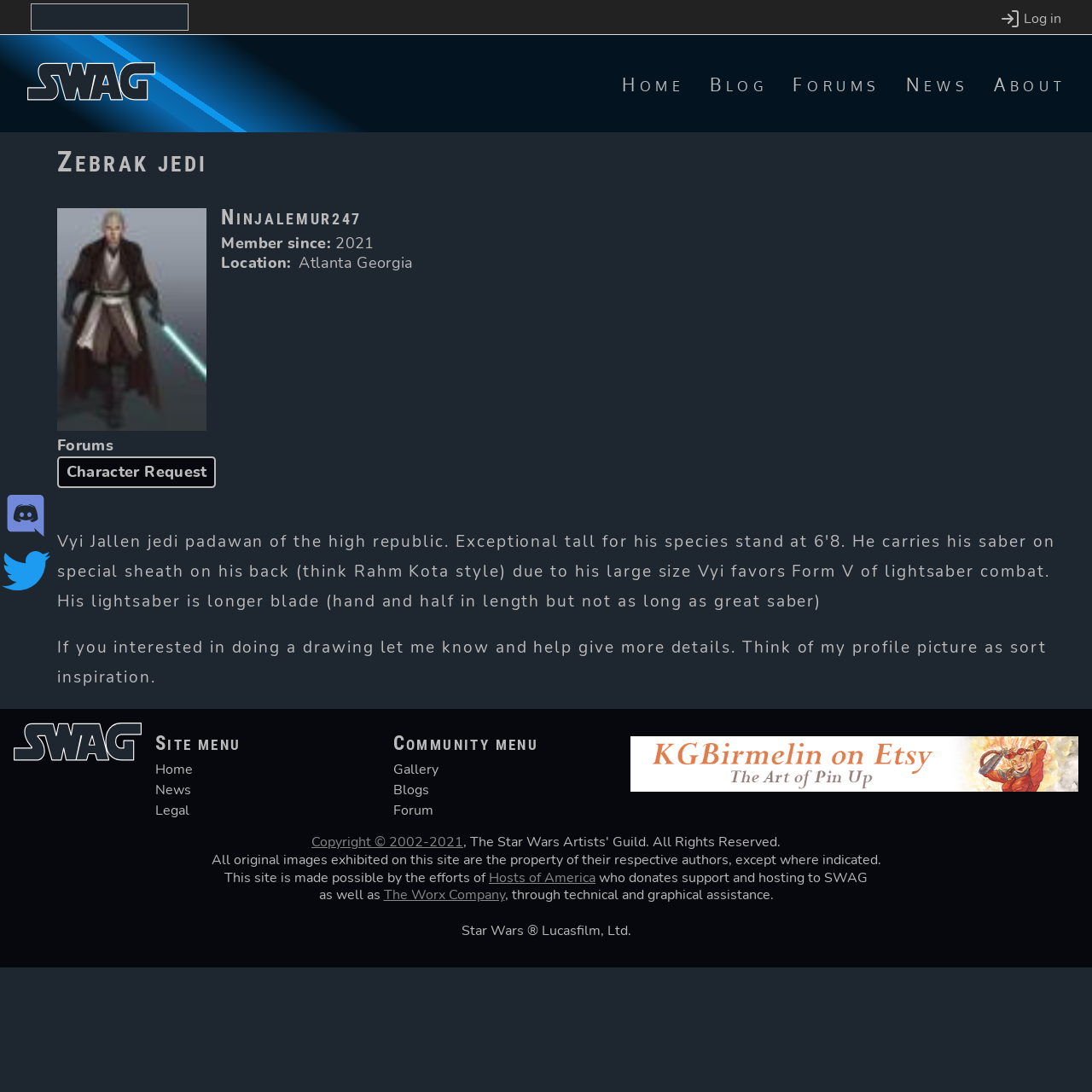Identify the bounding box coordinates for the region to click in order to carry out this instruction: "Log in to the account". Provide the coordinates using four float numbers between 0 and 1, formatted as [left, top, right, bottom].

[0.916, 0.007, 0.972, 0.026]